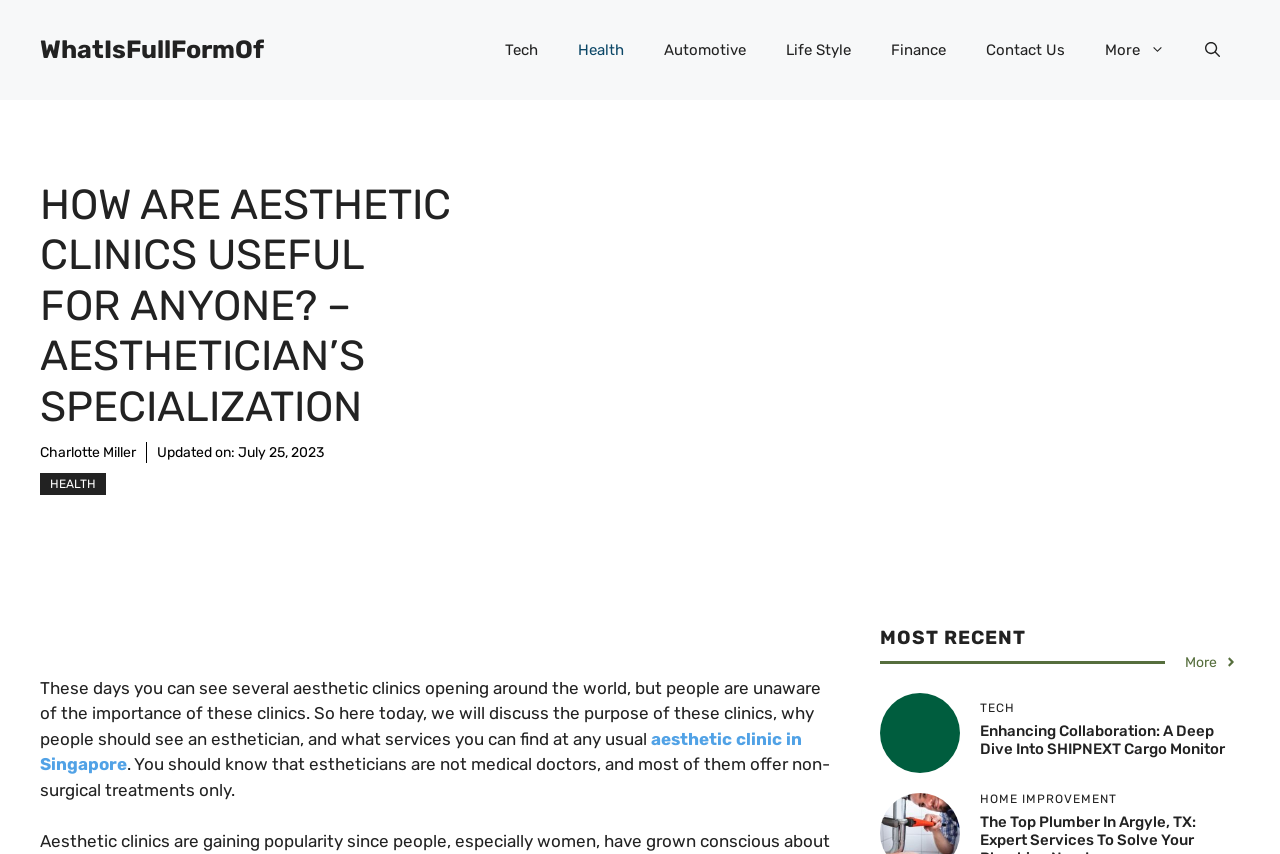Please find and report the bounding box coordinates of the element to click in order to perform the following action: "Go to the 'HOME' page". The coordinates should be expressed as four float numbers between 0 and 1, in the format [left, top, right, bottom].

None